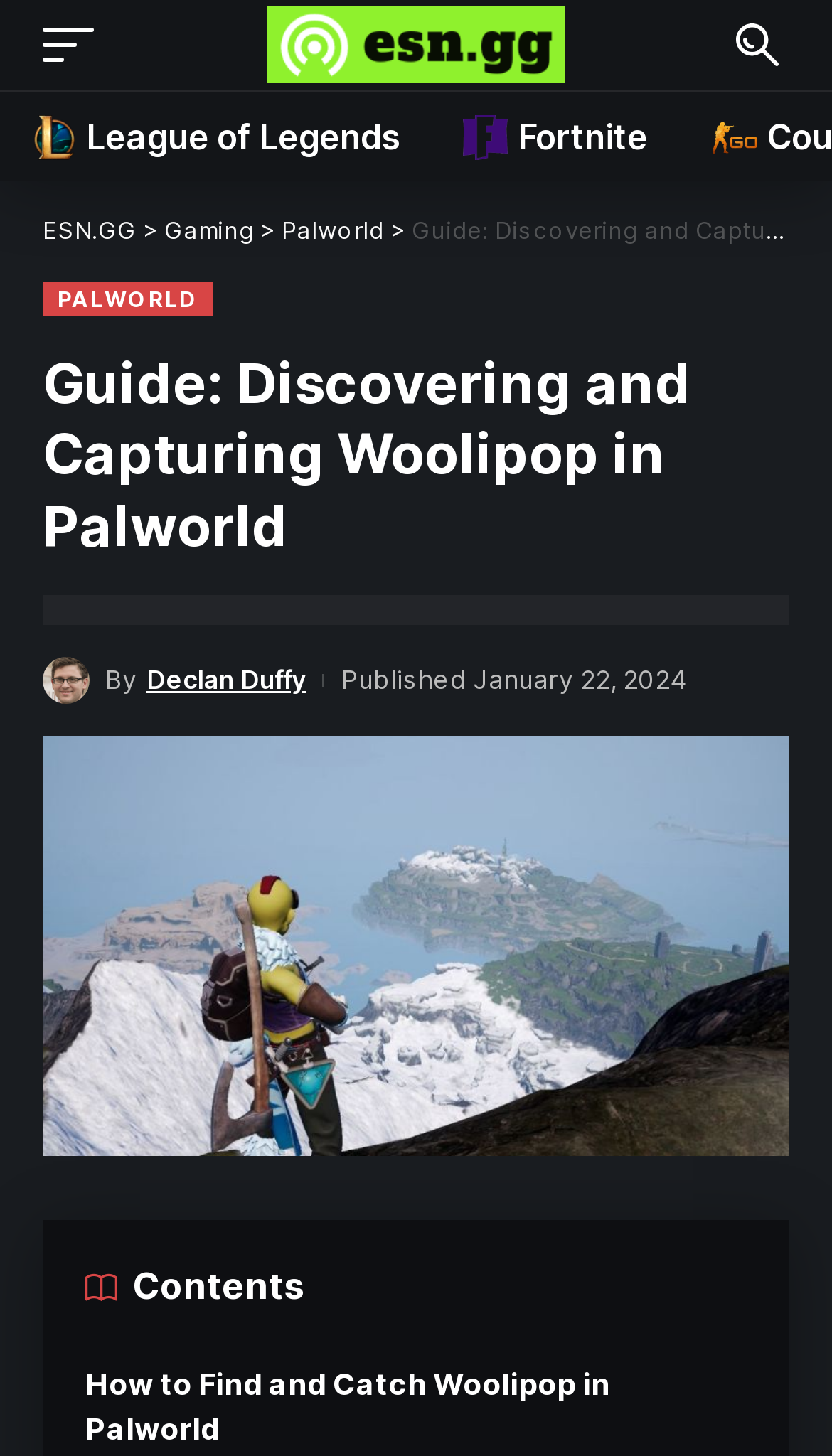Please identify and generate the text content of the webpage's main heading.

Guide: Discovering and Capturing Woolipop in Palworld